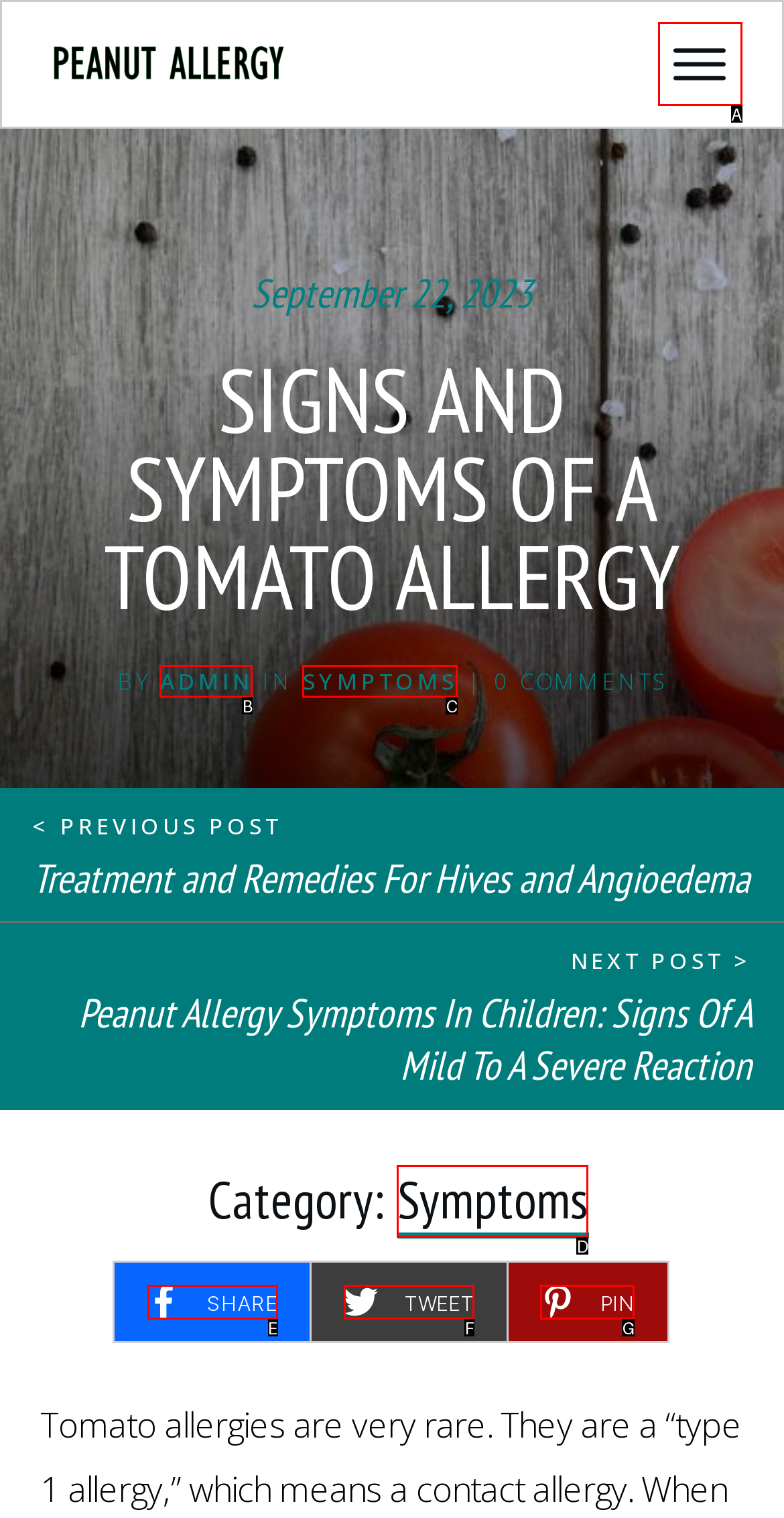Determine which HTML element best fits the description: Symptoms
Answer directly with the letter of the matching option from the available choices.

C